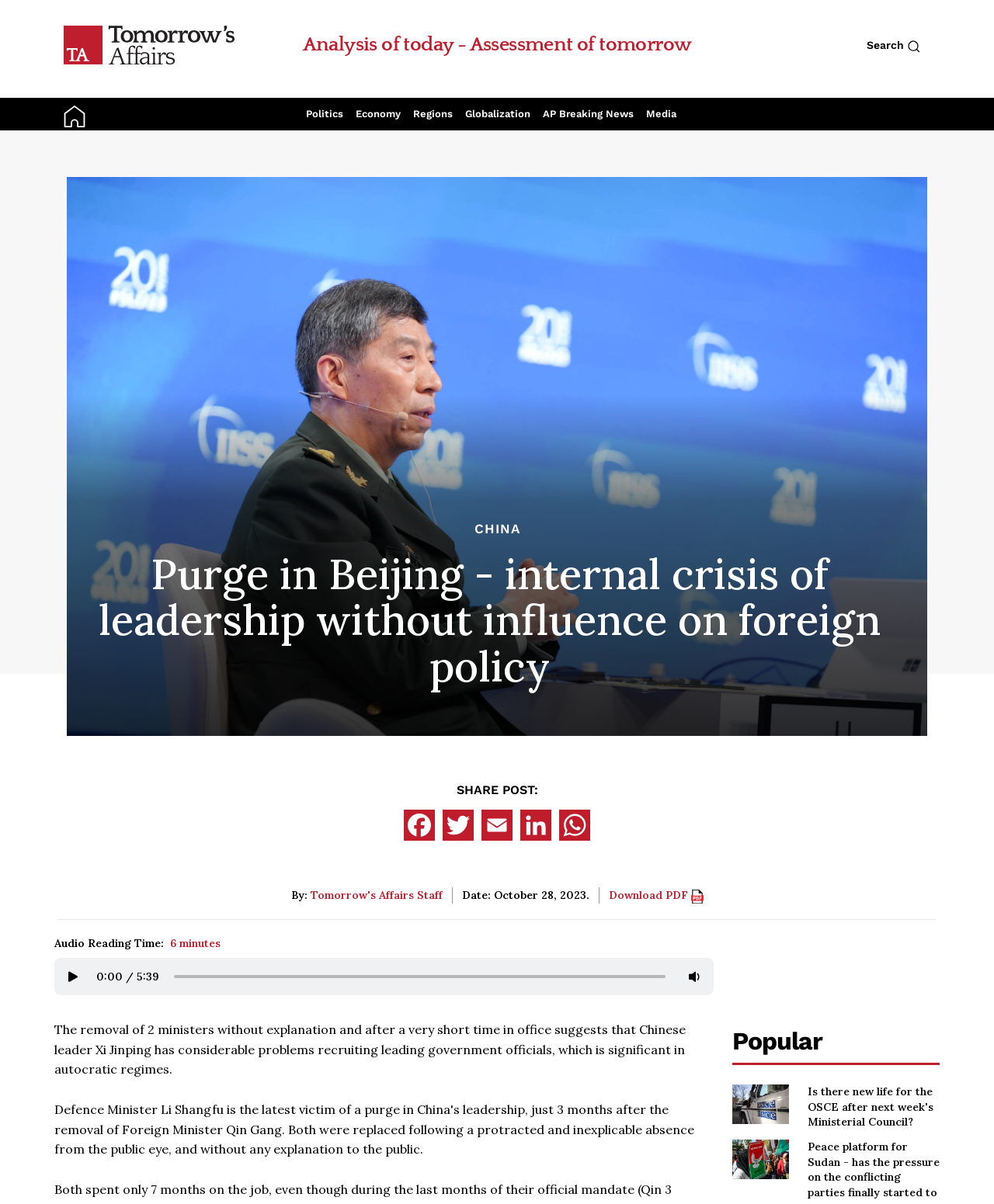Predict the bounding box of the UI element based on the description: "aria-label="Scroll to top"". The coordinates should be four float numbers between 0 and 1, formatted as [left, top, right, bottom].

[0.965, 0.804, 0.996, 0.83]